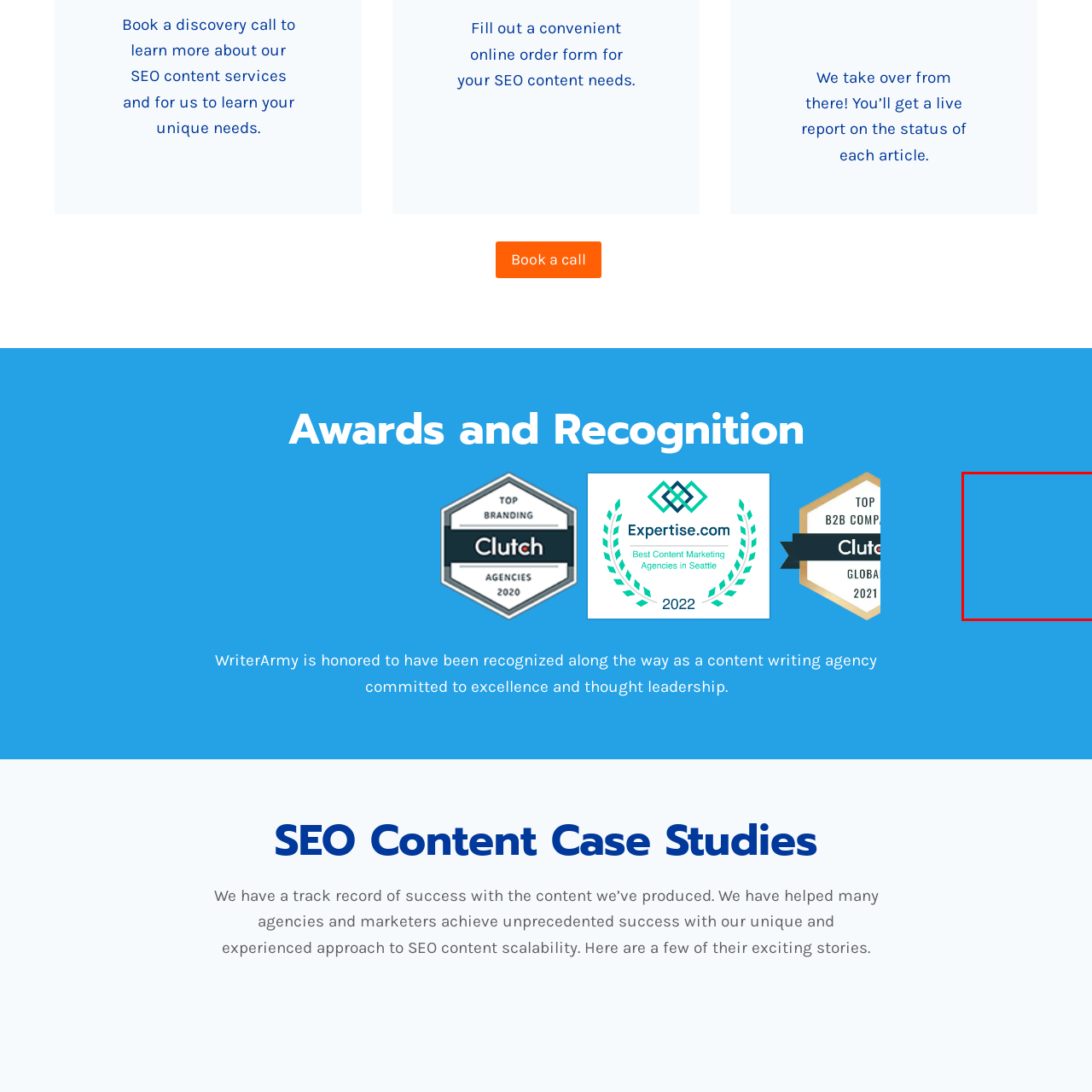Elaborate on all the details and elements present in the red-outlined area of the image.

The image depicts a vibrant blue graphic representing concepts associated with "white label SEO." This visual reinforces the offerings of a content writing agency, emphasizing their commitment to providing SEO content services tailored to unique client needs. The design supports the text that encourages potential customers to engage with the agency by booking a discovery call or filling out an online order form, highlighting the agency's proactive approach and thorough reporting system. This imagery creates a visually appealing connection to the agency's emphasis on excellence and recognition in the SEO content industry.